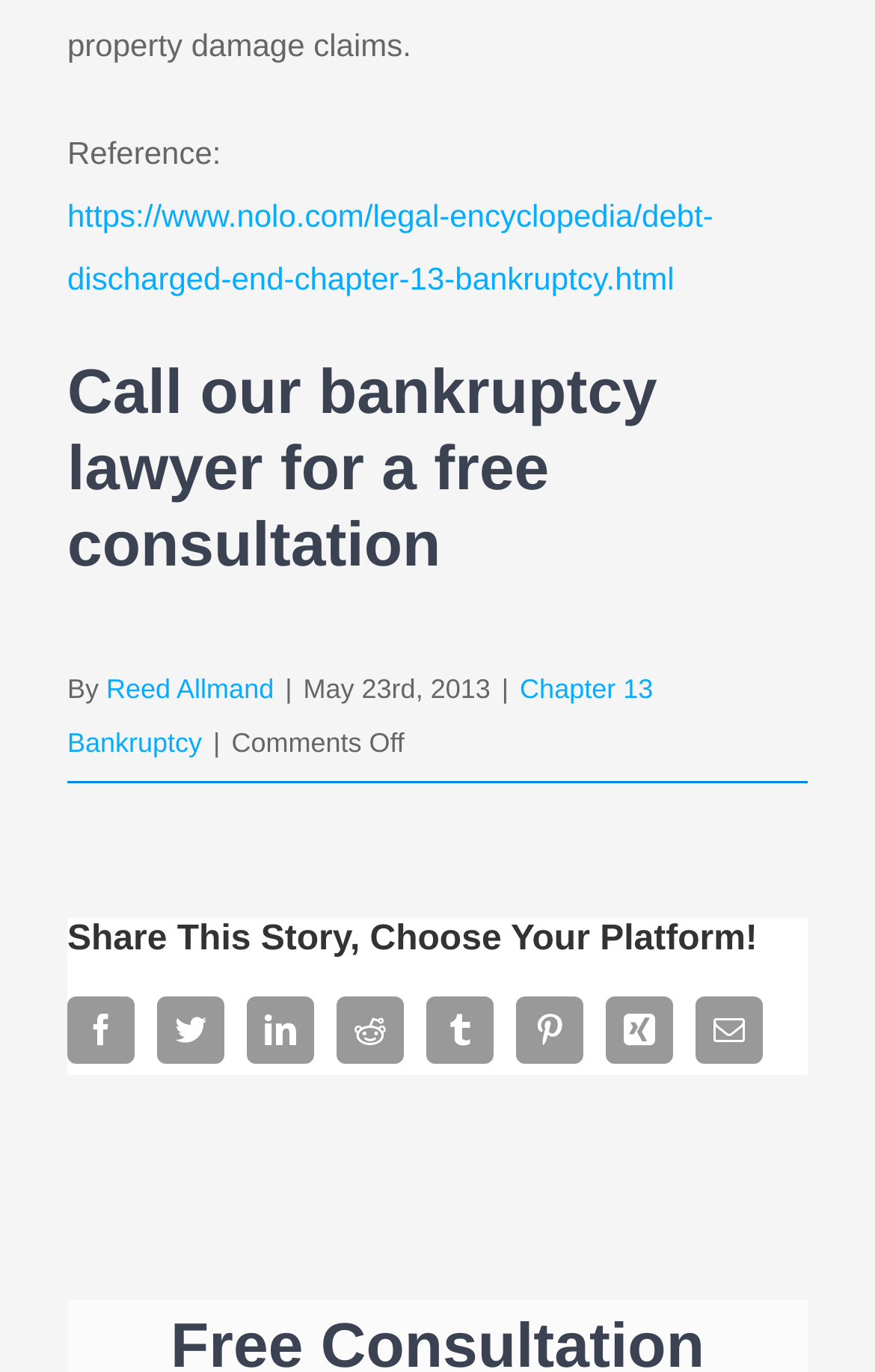Please identify the bounding box coordinates of the element I need to click to follow this instruction: "Consult with the bankruptcy lawyer".

[0.077, 0.258, 0.923, 0.425]